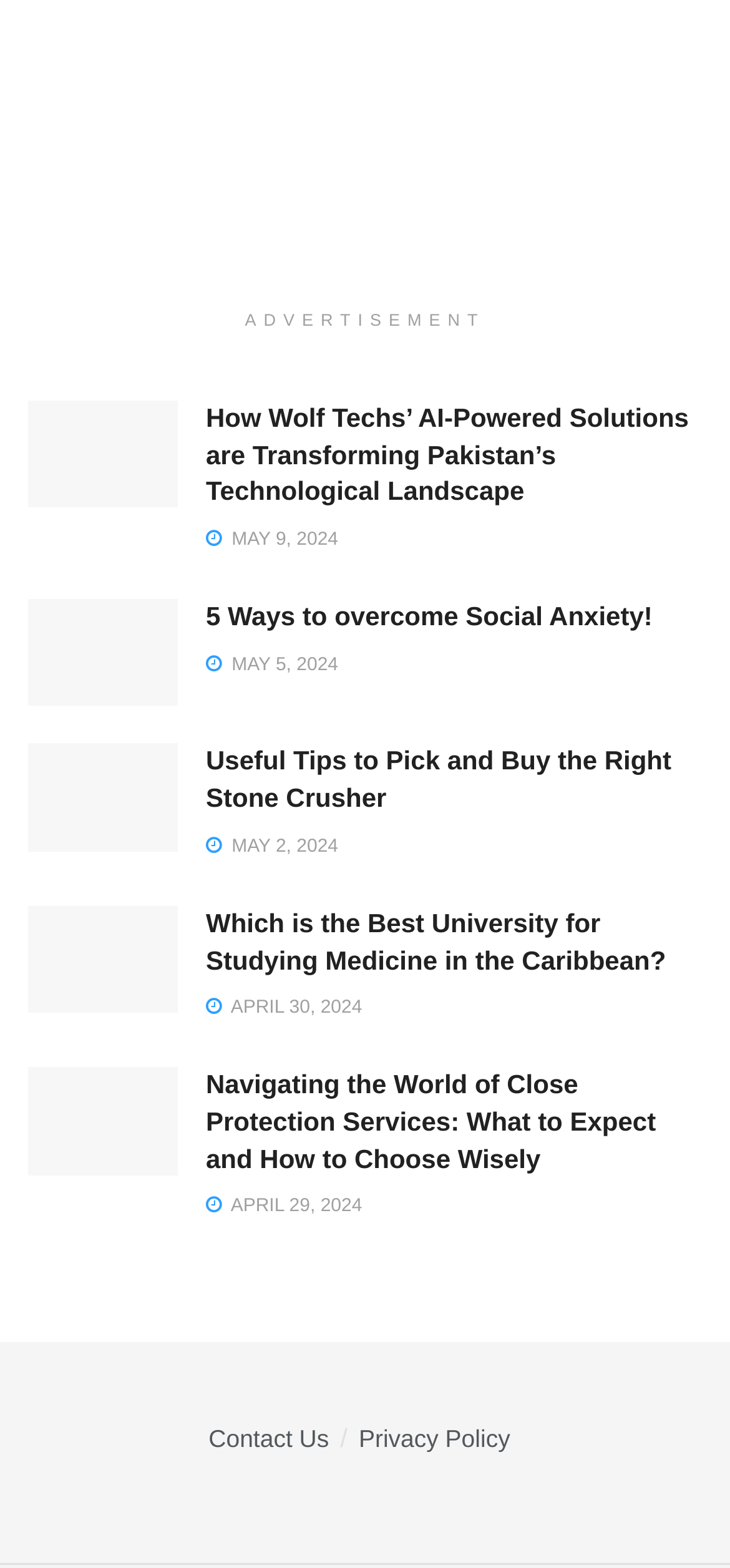Please provide a comprehensive answer to the question below using the information from the image: How many articles are listed on this webpage?

I counted the number of headings and links on the webpage, and there are 7 articles listed, each with a heading, link, and image.